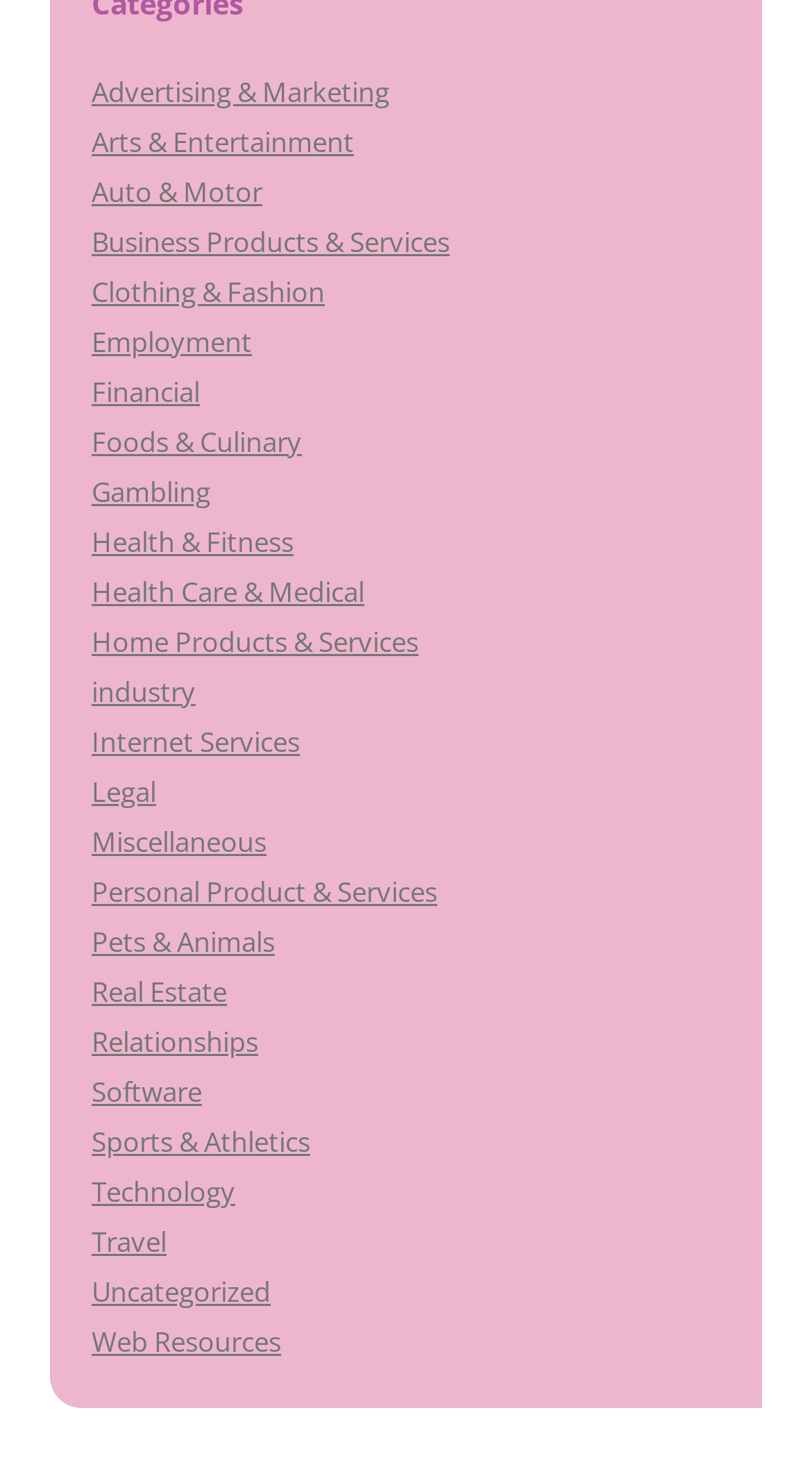Identify the coordinates of the bounding box for the element that must be clicked to accomplish the instruction: "Explore Health & Fitness".

[0.113, 0.358, 0.362, 0.384]